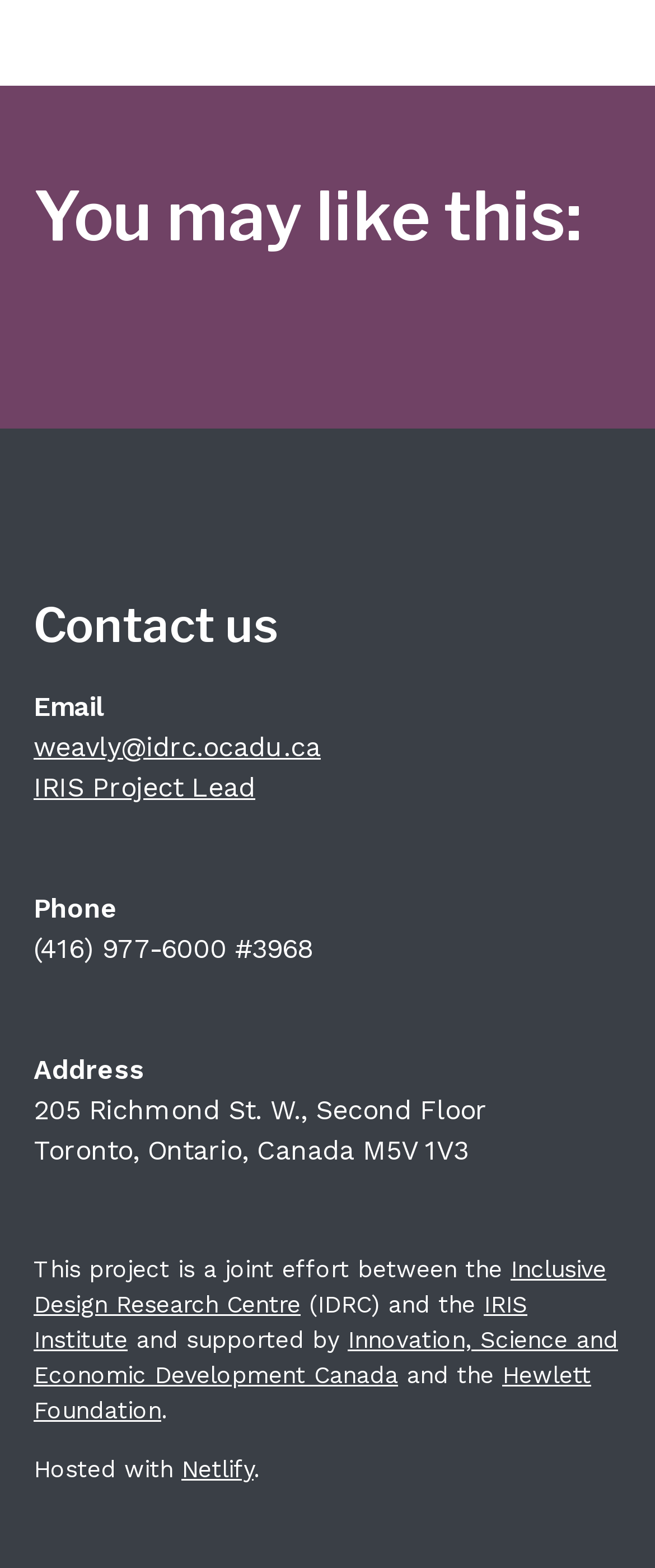Using the format (top-left x, top-left y, bottom-right x, bottom-right y), and given the element description, identify the bounding box coordinates within the screenshot: title="Eastern Edge Gallery on Instagram"

None